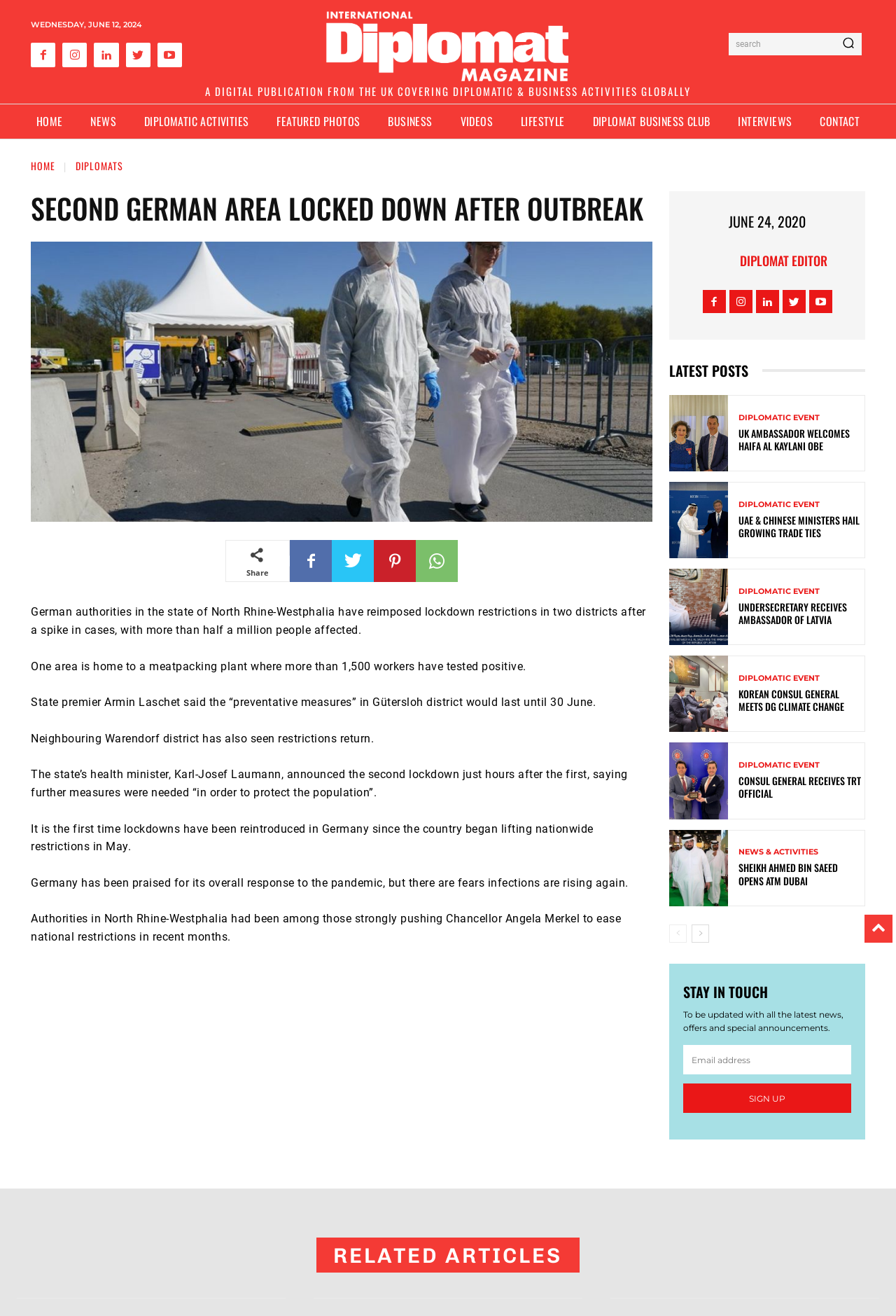Answer the question using only a single word or phrase: 
What type of content is listed under 'LATEST POSTS'?

Diplomatic events and news